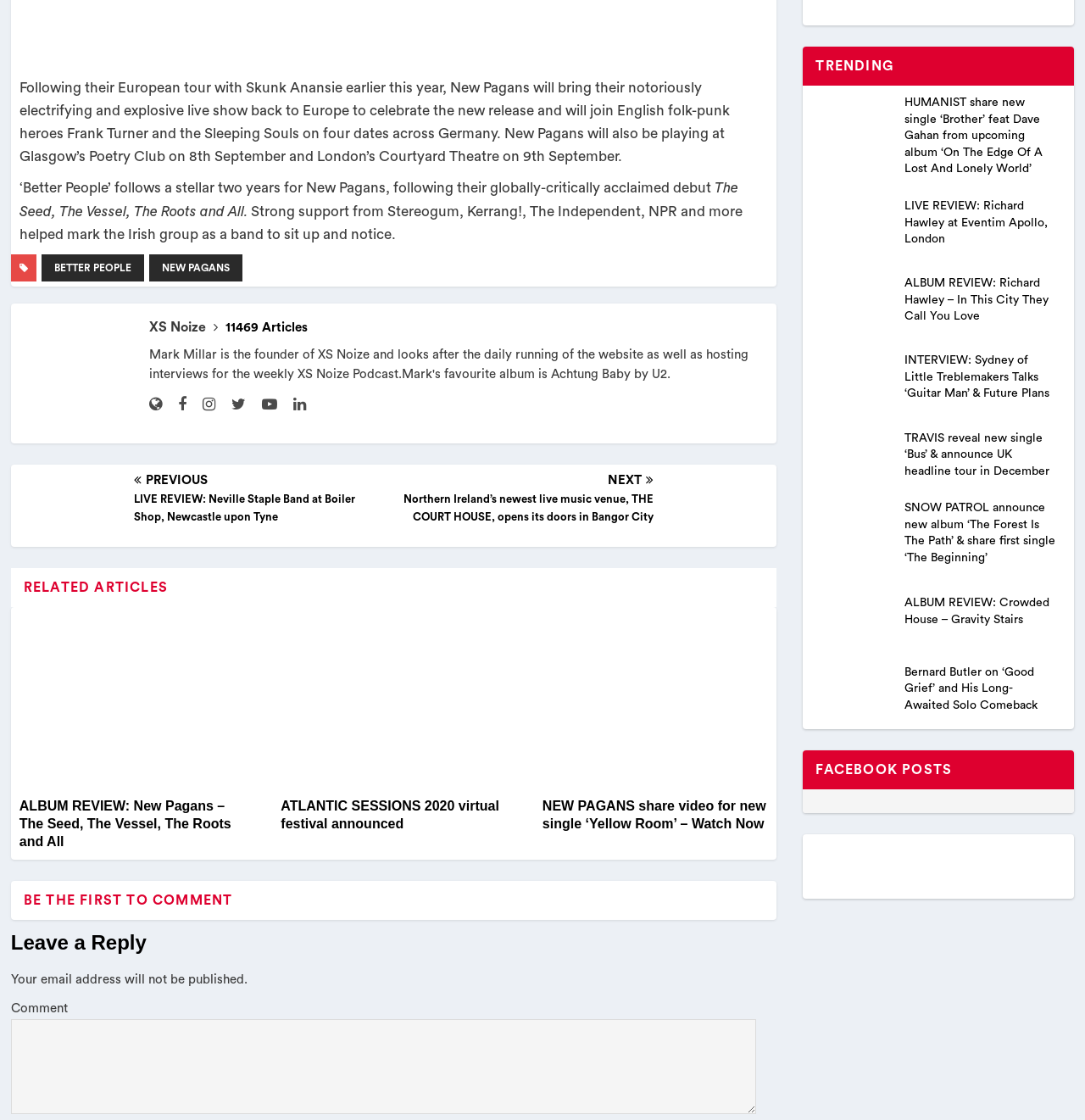Please determine the bounding box coordinates for the element with the description: "LinkedIn".

[0.258, 0.45, 0.282, 0.464]